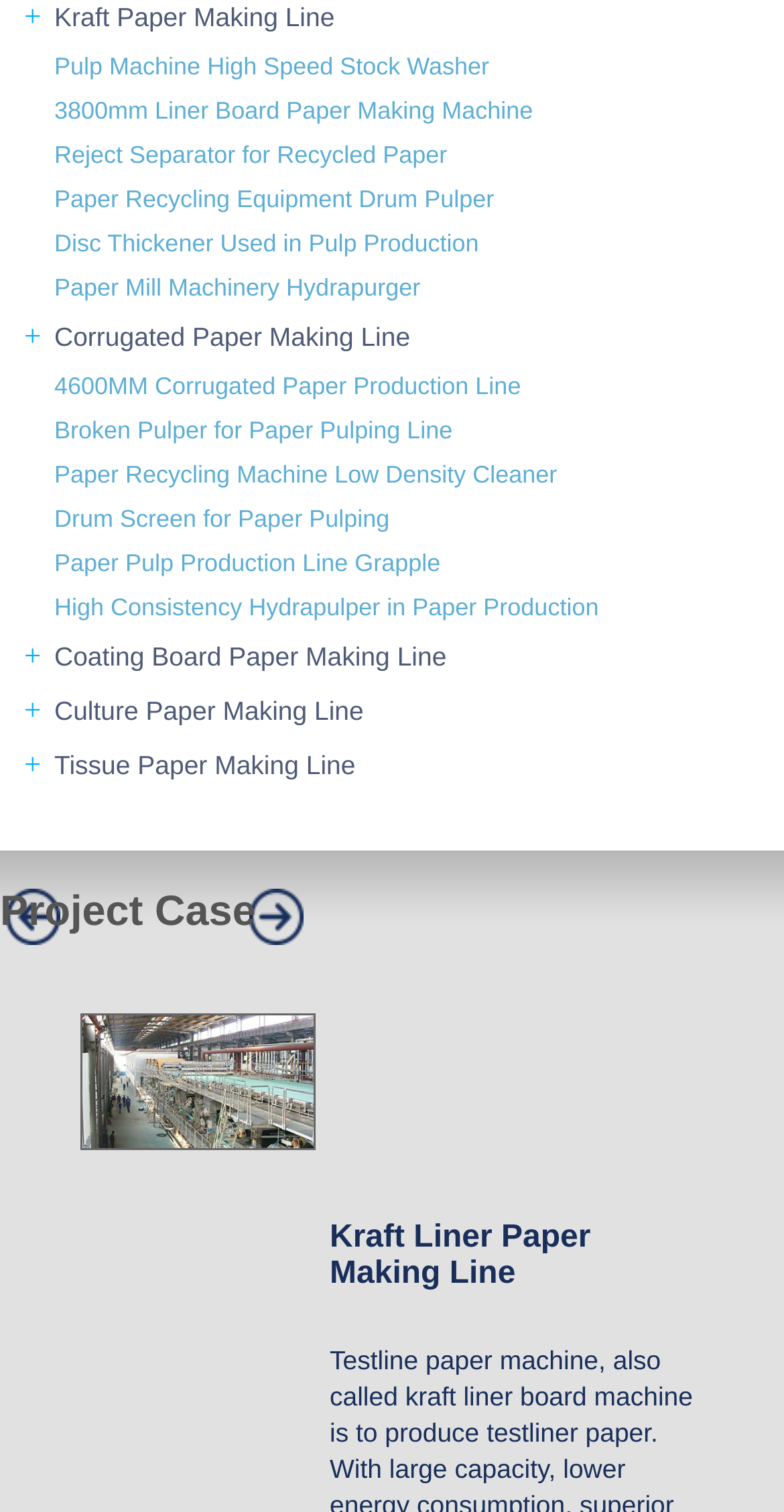Determine the bounding box coordinates of the clickable element to complete this instruction: "Switch to English". Provide the coordinates in the format of four float numbers between 0 and 1, [left, top, right, bottom].

None